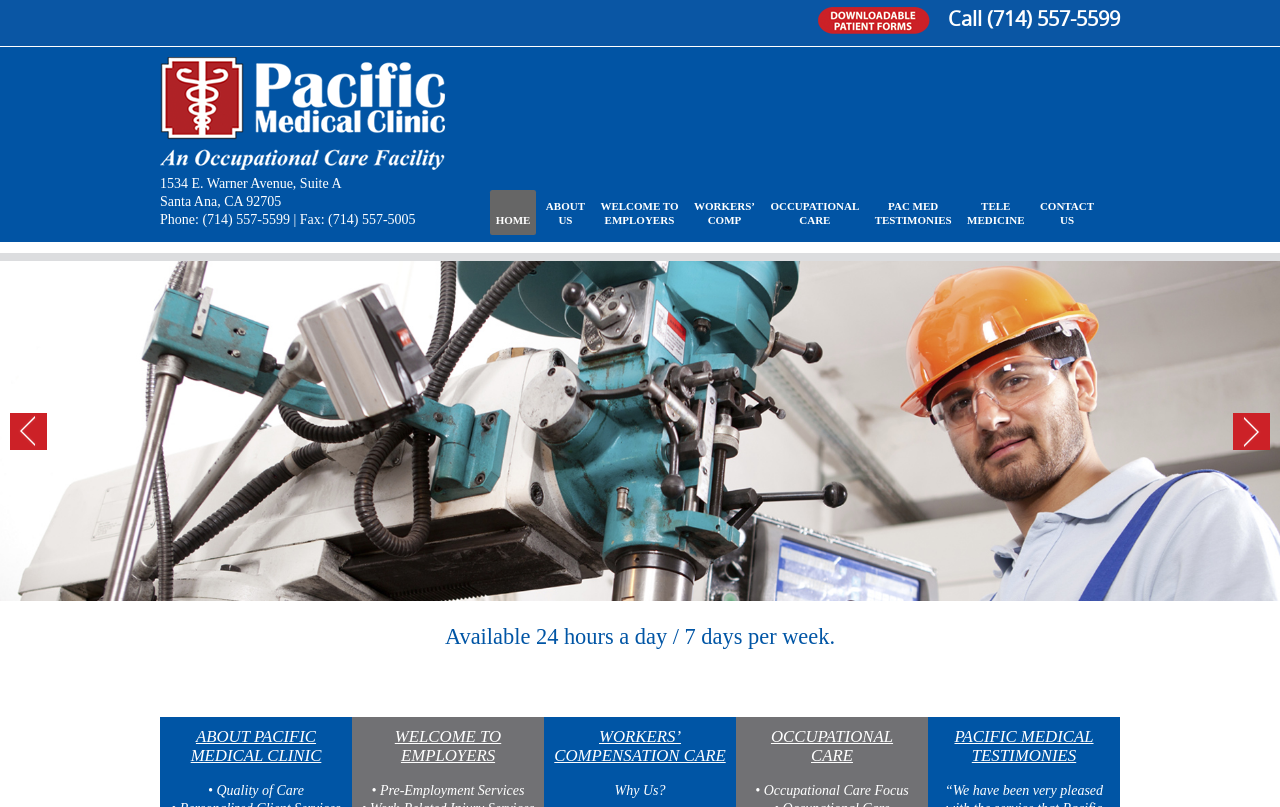Provide a thorough description of the webpage you see.

The webpage is for Pacific Medical Clinic, a medical facility that provides various services to employers and workers. At the top-left corner, there is a logo of Pacific Medical Clinic, accompanied by the clinic's name and address. Below the logo, there is a phone number and fax number. 

On the top-right corner, there is a "pdf forms" link with an adjacent icon. Next to it, there is a call-to-action text "Call (714) 557-5599". 

The main navigation menu is located at the top-center of the page, with links to "HOME", "ABOUT US", "WELCOME TO EMPLOYERS", "WORKERS’ COMP", "OCCUPATIONAL CARE", "PAC MED TESTIMONIES", "TELE MEDICINE", and "CONTACT US". 

Below the navigation menu, there is a large banner that spans the entire width of the page, with a subtle background image. 

On the left side of the page, there are two links, one at the top and one at the bottom, with no accompanying text. On the right side, there is another link at the top with no accompanying text, and a section with several blocks of text. Each block has a heading and a brief description, including "ABOUT PACIFIC MEDICAL CLINIC", "WELCOME TO EMPLOYERS", "WORKERS’ COMPENSATION CARE", "OCCUPATIONAL CARE", and "PACIFIC MEDICAL TESTIMONIES". 

At the very bottom of the page, there is a text "Available 24 hours a day / 7 days per week."